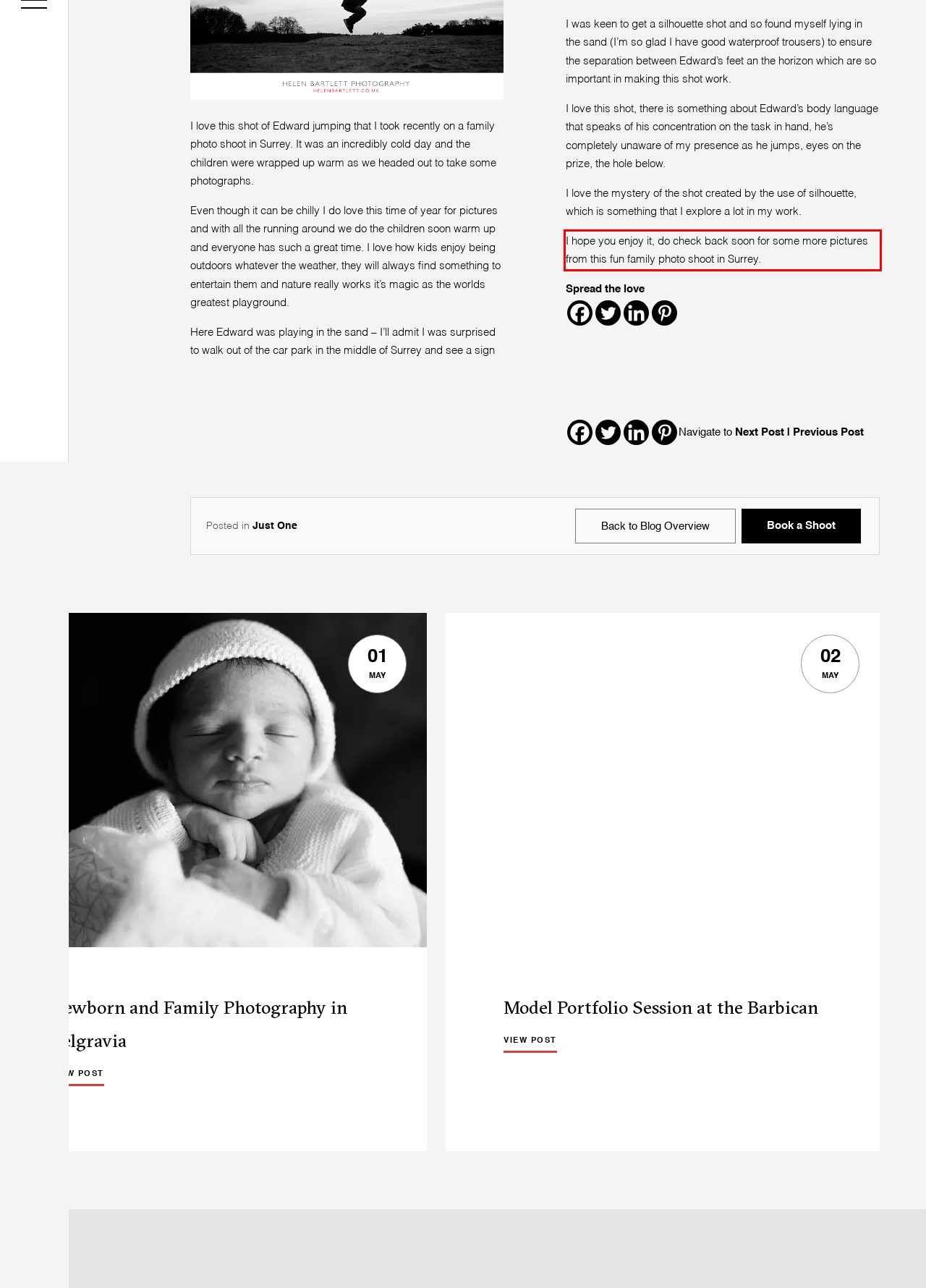You are presented with a webpage screenshot featuring a red bounding box. Perform OCR on the text inside the red bounding box and extract the content.

I hope you enjoy it, do check back soon for some more pictures from this fun family photo shoot in Surrey.